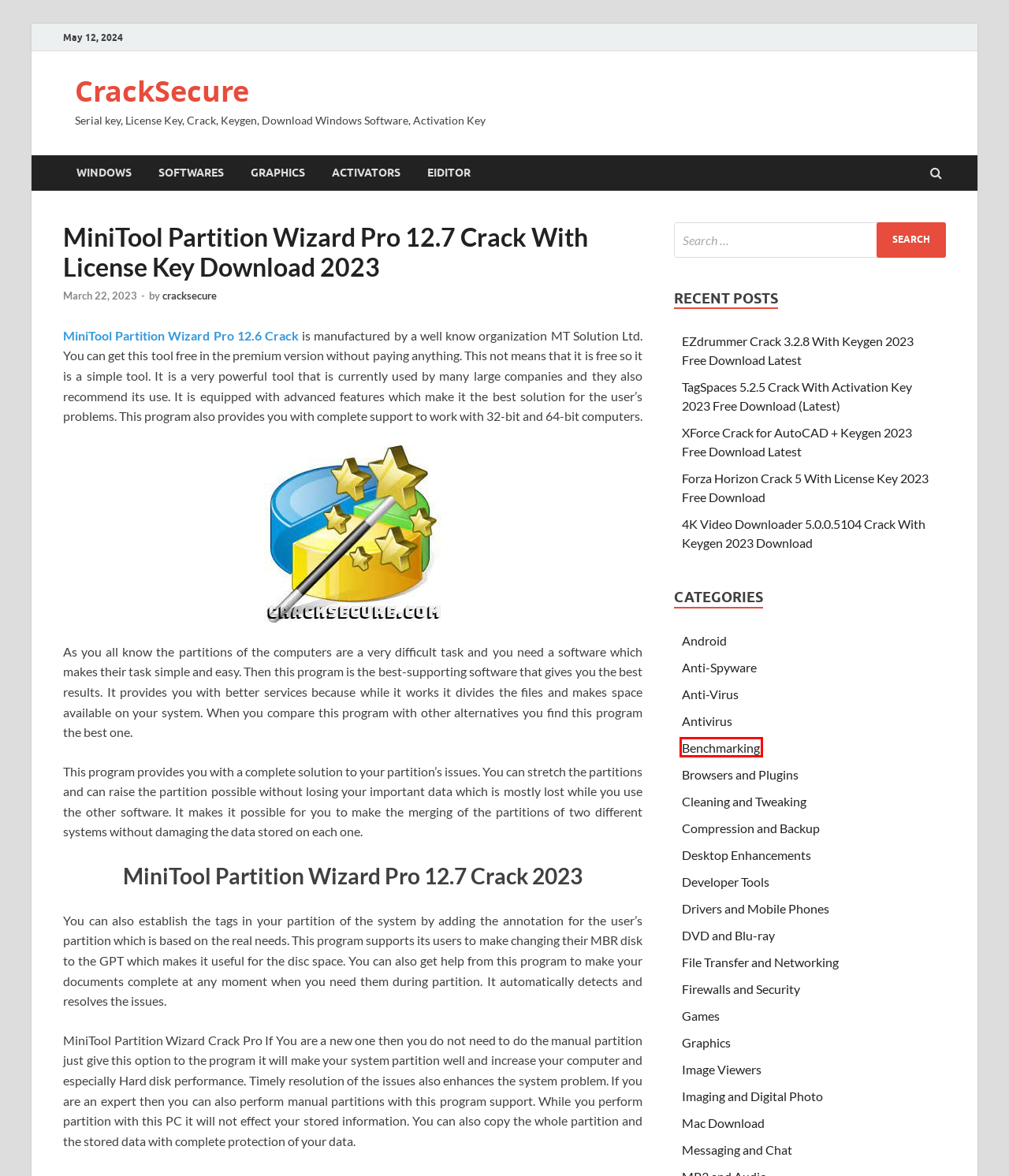Examine the screenshot of a webpage featuring a red bounding box and identify the best matching webpage description for the new page that results from clicking the element within the box. Here are the options:
A. Anti-Virus Archives - CrackSecure
B. Firewalls and Security Archives - CrackSecure
C. Cleaning and Tweaking Archives - CrackSecure
D. Graphics Archives - CrackSecure
E. EZdrummer Crack 3.2.8 With Keygen 2023 Free Download
F. Activators Archives - CrackSecure
G. Benchmarking Archives - CrackSecure
H. Mac Download Archives - CrackSecure

G